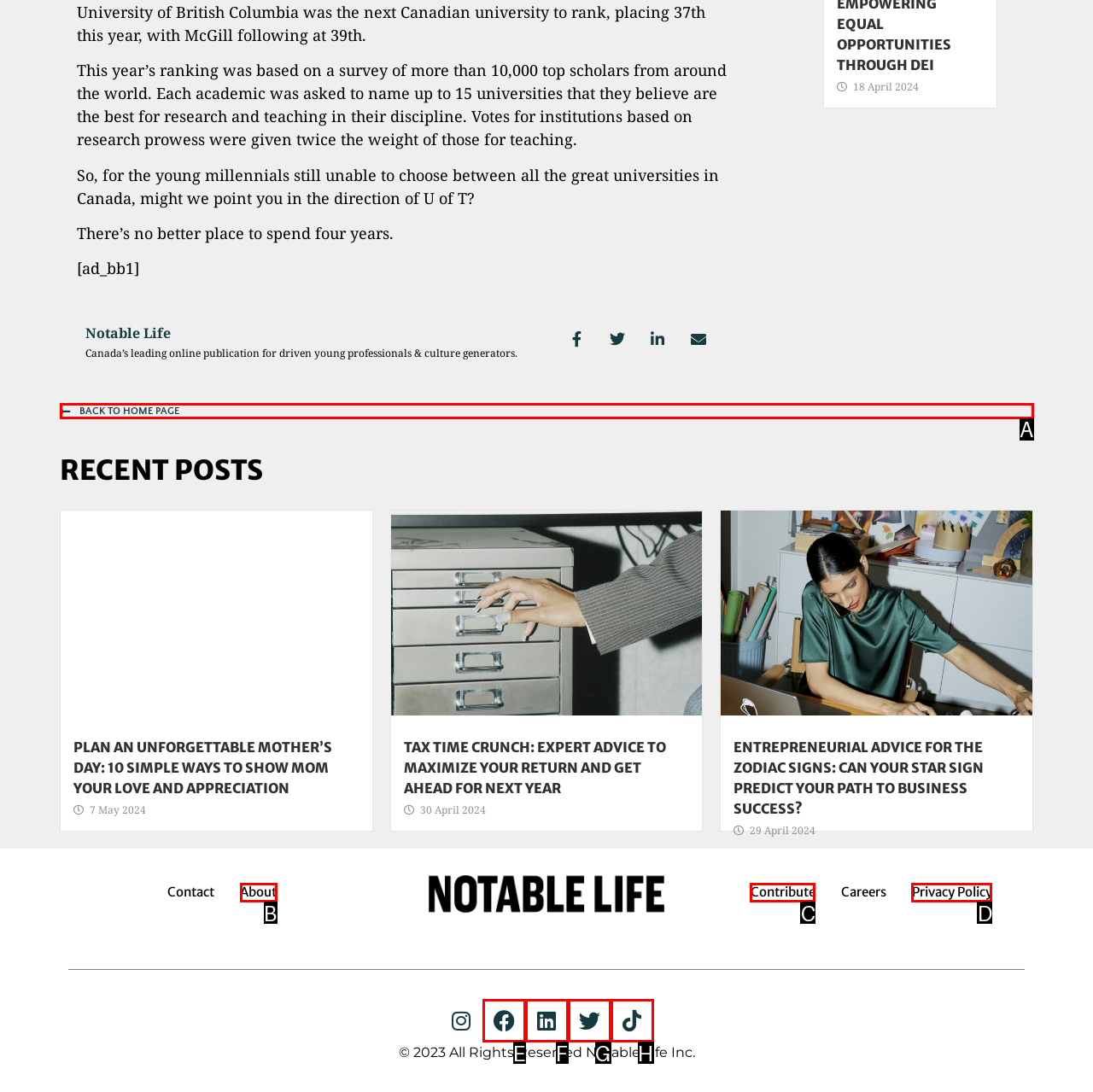From the provided options, which letter corresponds to the element described as: Privacy Policy
Answer with the letter only.

D